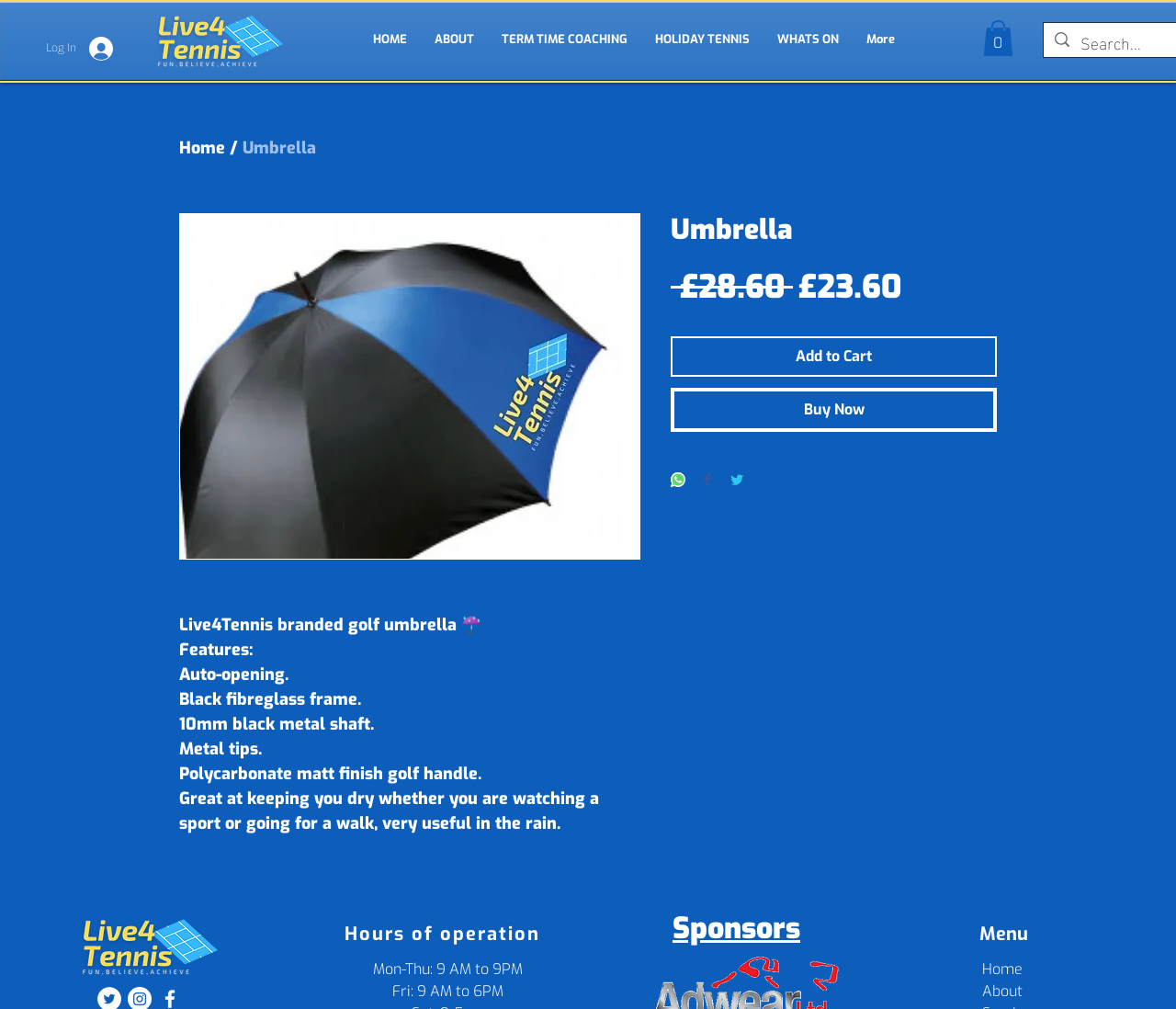Can you show the bounding box coordinates of the region to click on to complete the task described in the instruction: "Click the Log In button"?

[0.028, 0.031, 0.107, 0.065]